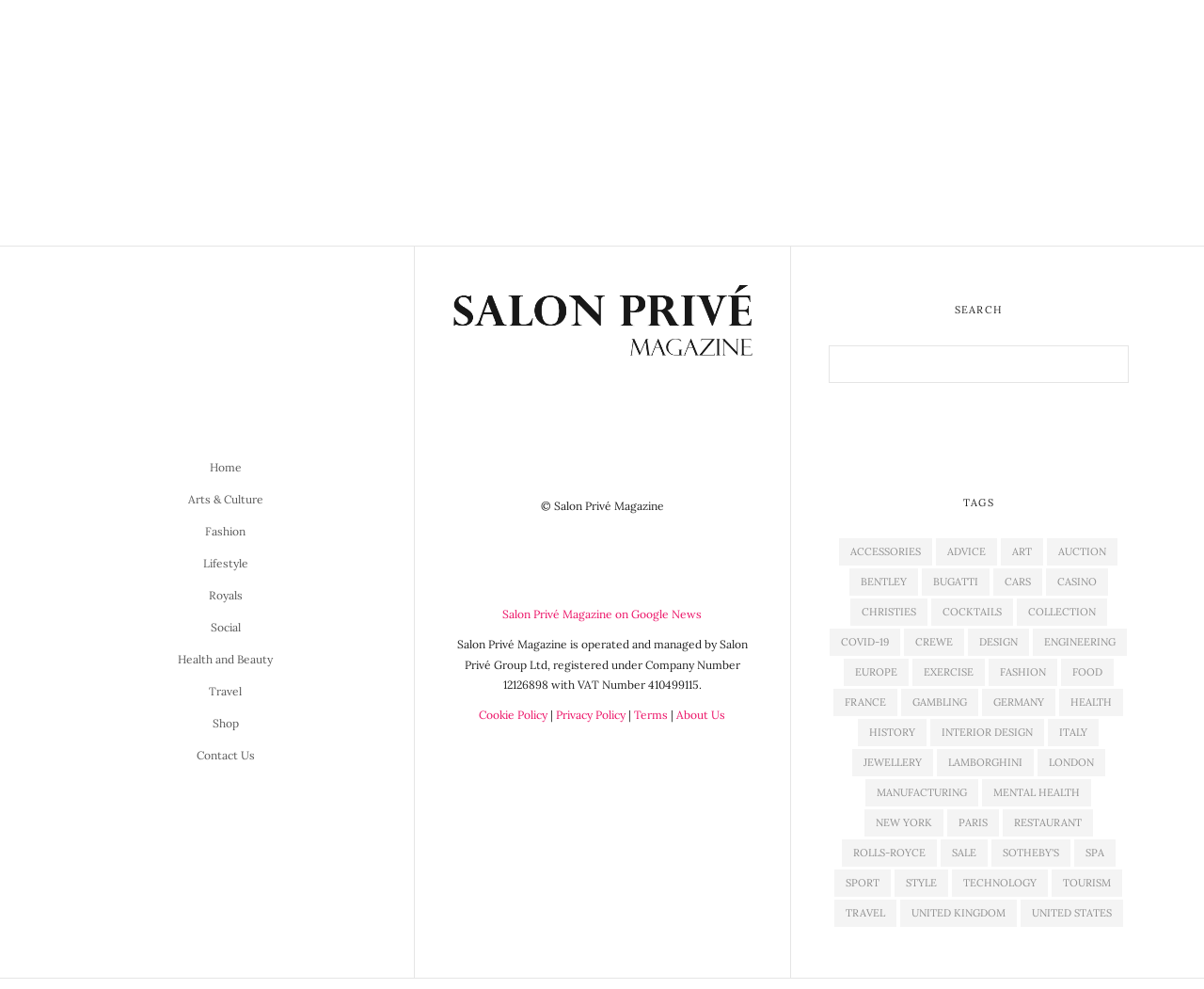Can you give a detailed response to the following question using the information from the image? How many categories are listed in the top menu?

The top menu lists the following categories: Home, Arts & Culture, Fashion, Lifestyle, Royals, Social, Health and Beauty, and Travel. There are 8 categories in total.